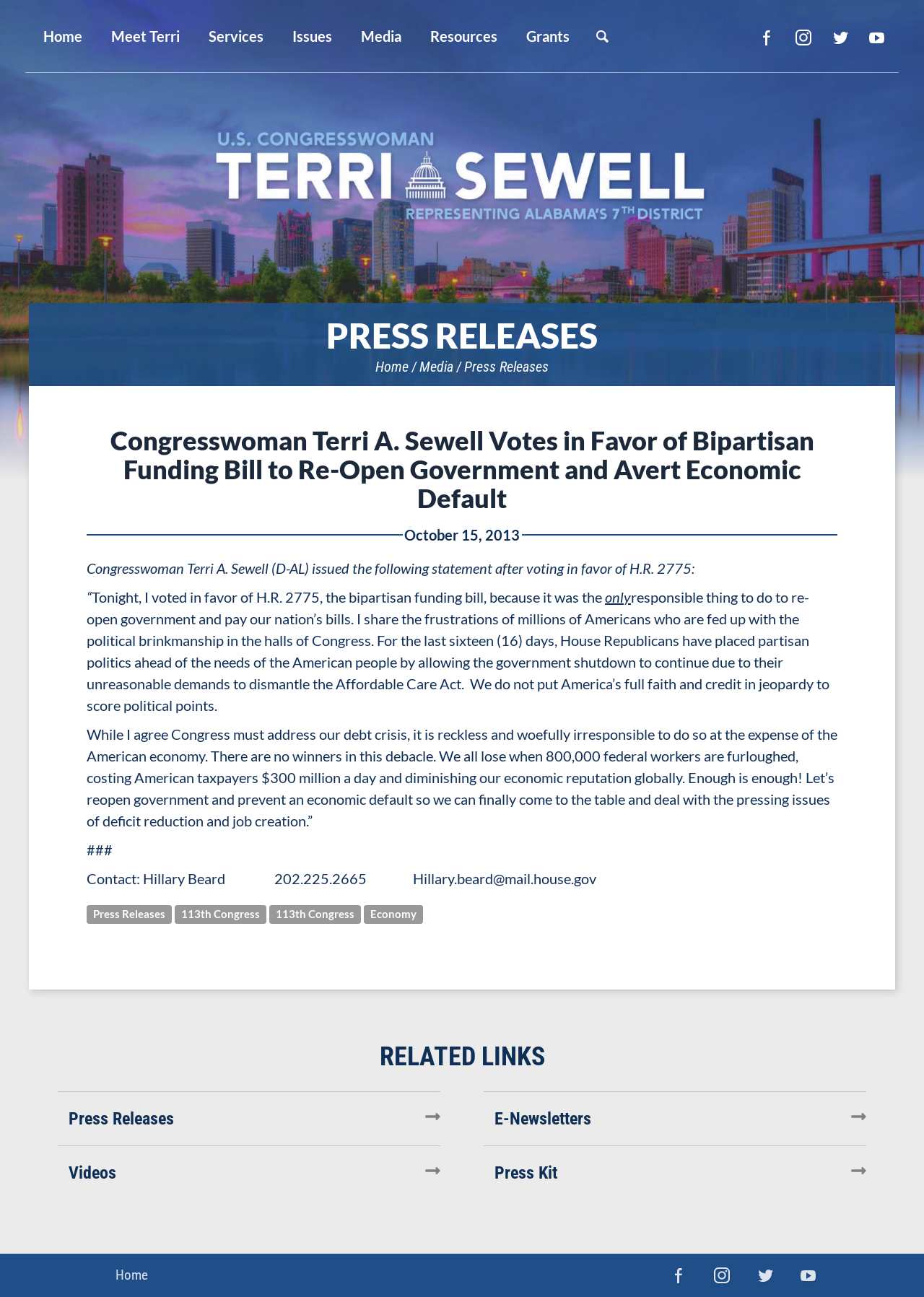What is the purpose of the button 'Meet Terri'? Based on the screenshot, please respond with a single word or phrase.

To learn about the congresswoman